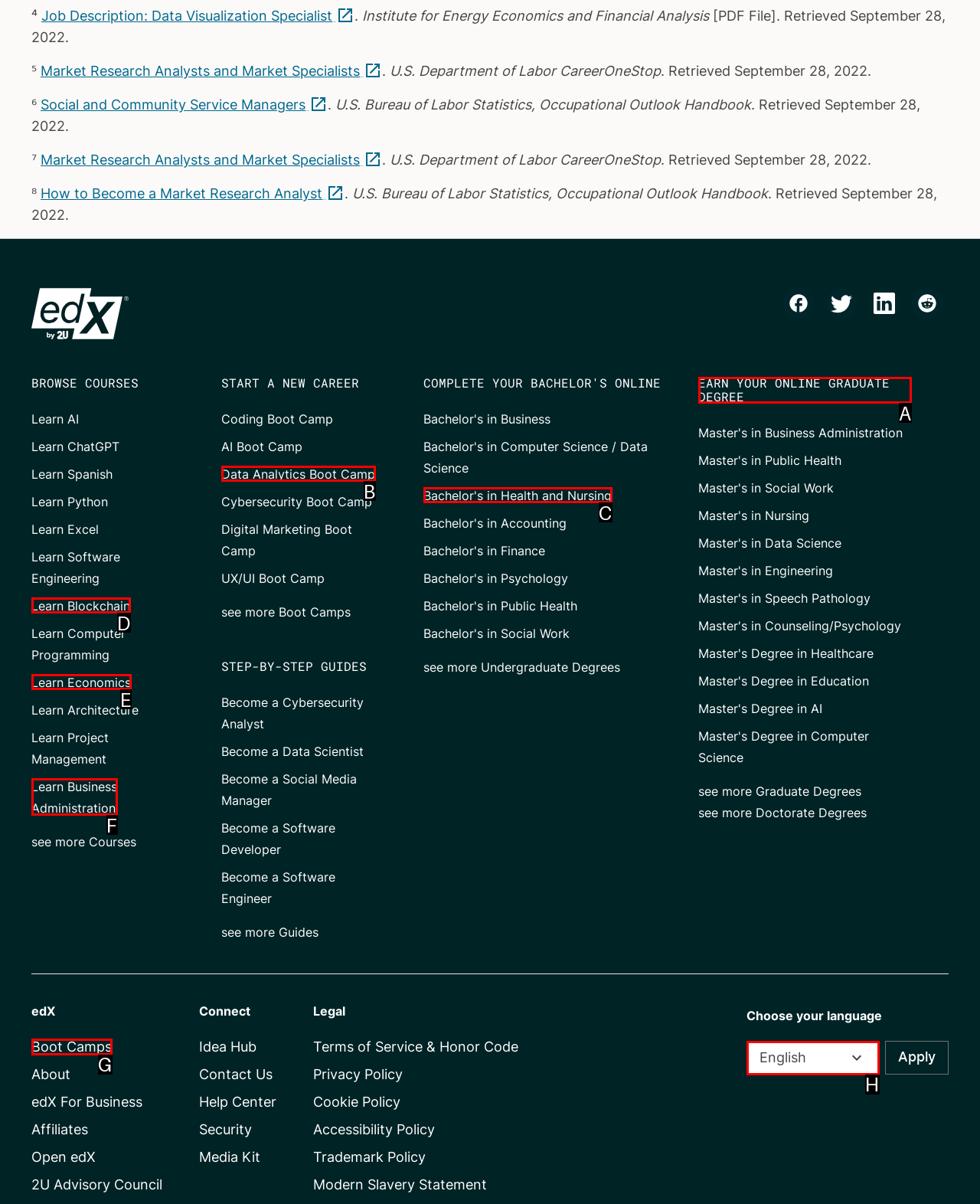Specify which UI element should be clicked to accomplish the task: Earn your online graduate degree. Answer with the letter of the correct choice.

A